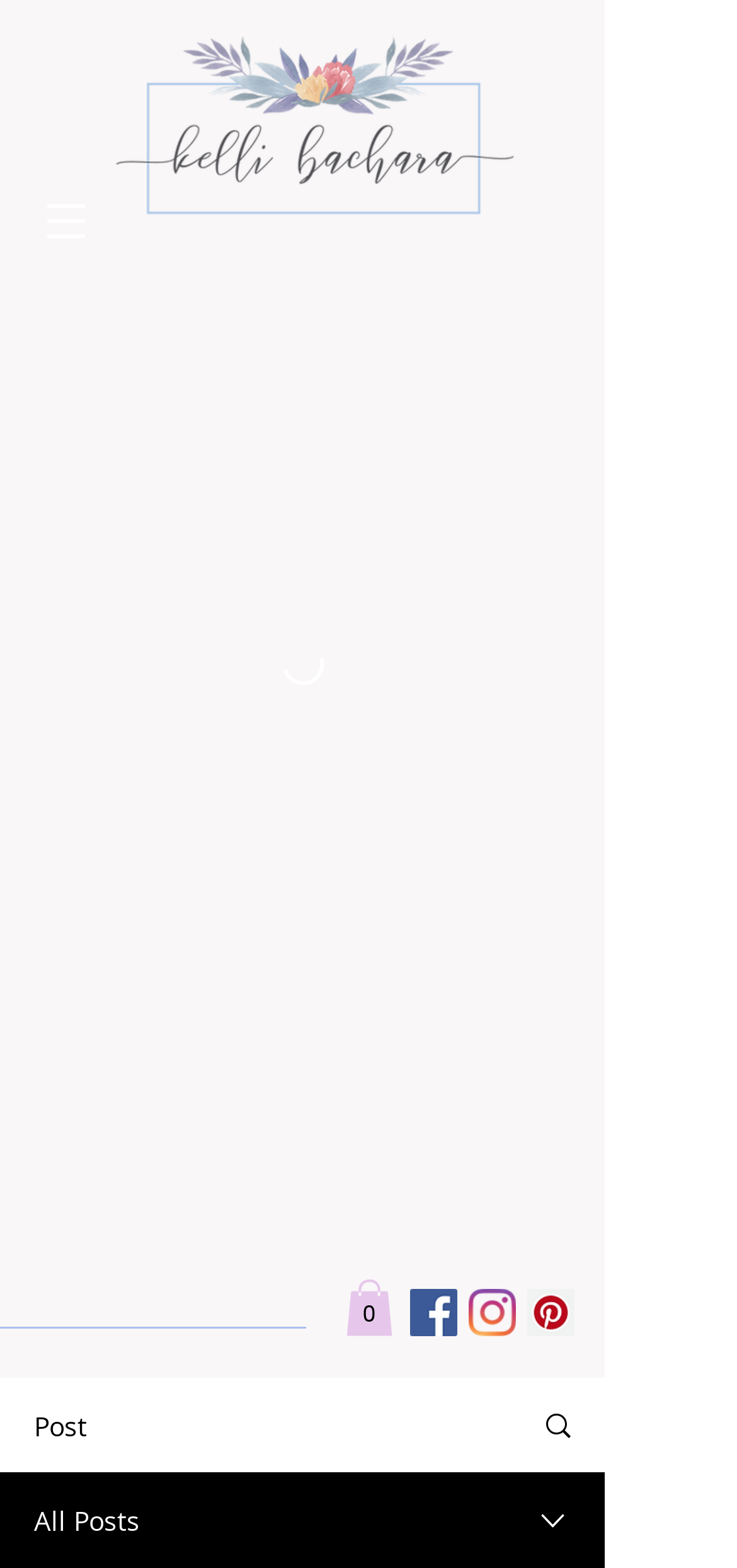How many social media icons are there?
Using the image, elaborate on the answer with as much detail as possible.

On the bottom of the webpage, there is a social bar with three social media icons, which are Facebook, Instagram, and Pinterest. Therefore, there are three social media icons.